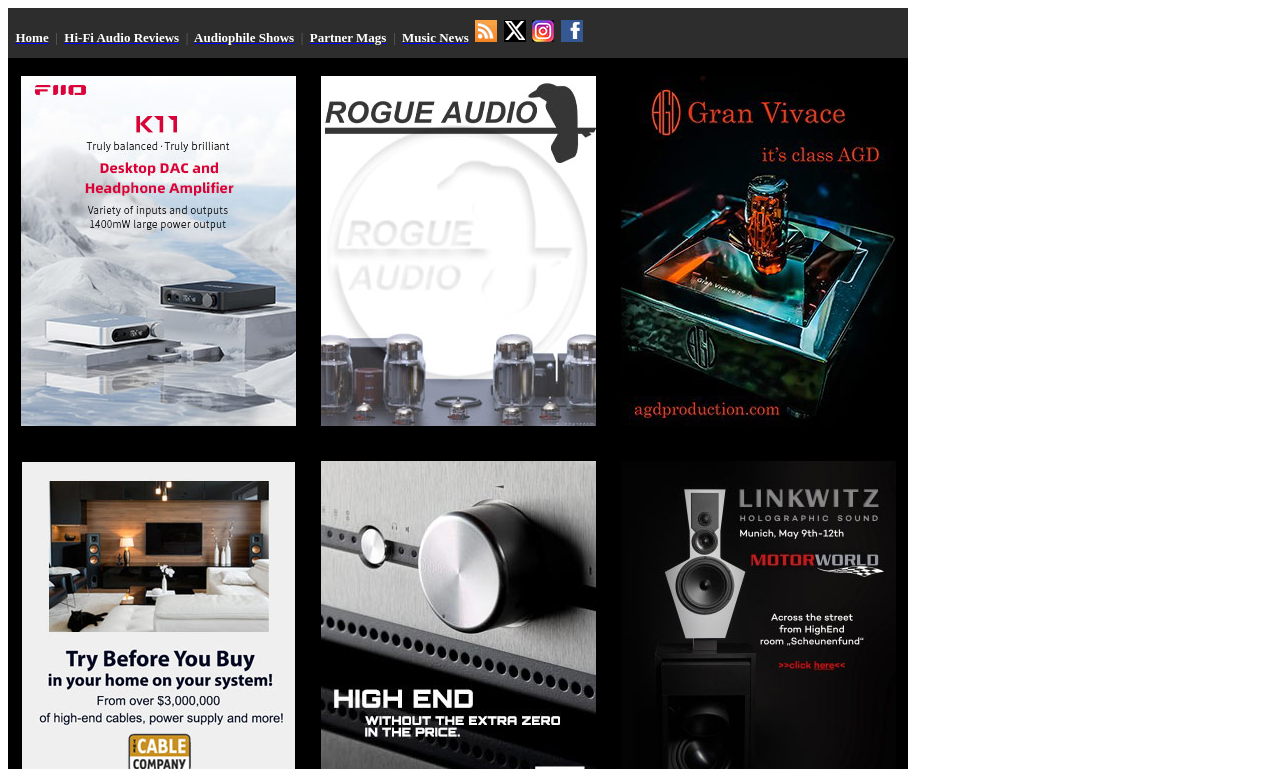Please provide a short answer using a single word or phrase for the question:
What is the position of the 'Audiophile Shows' link?

Third